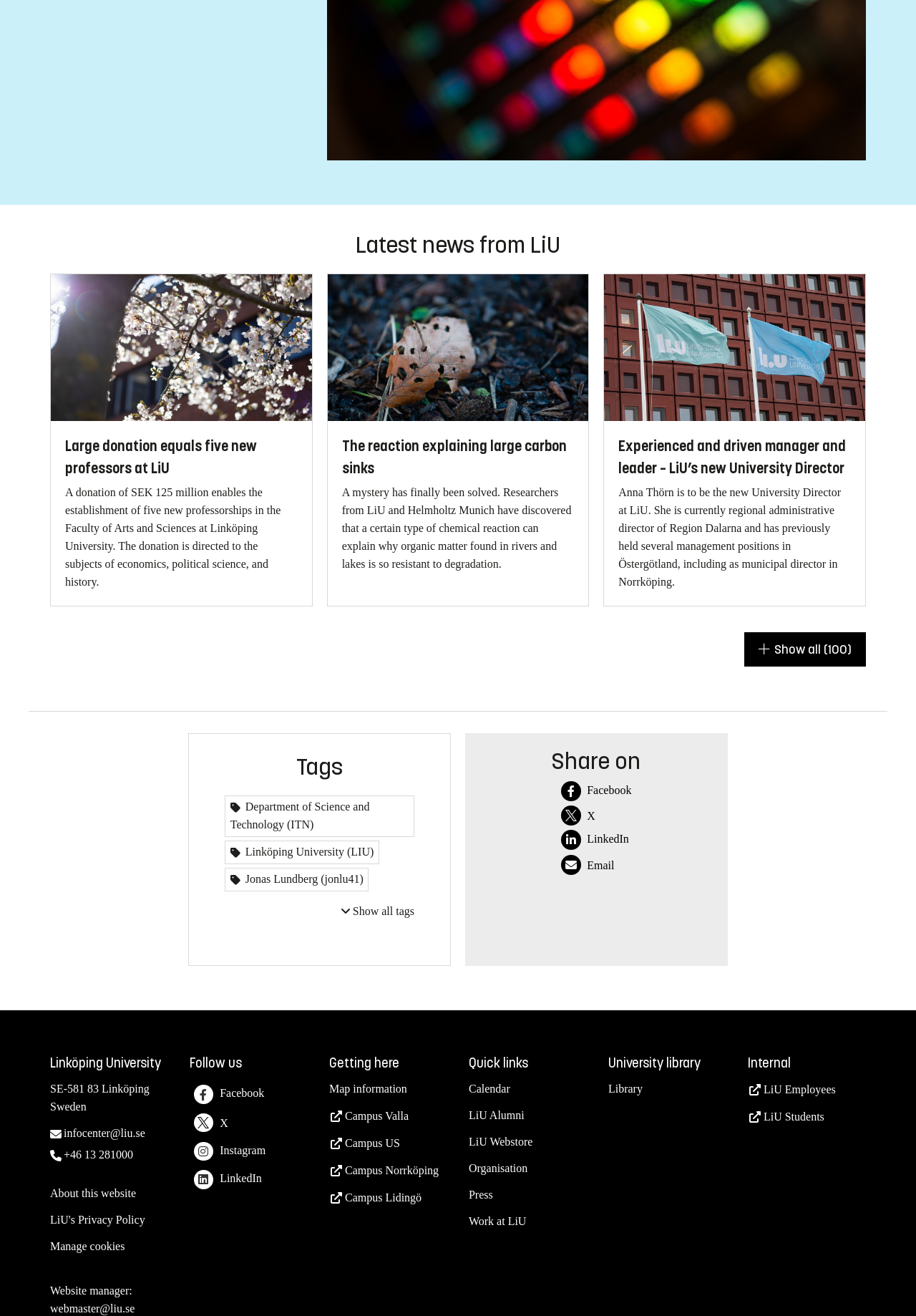Please locate the bounding box coordinates of the element's region that needs to be clicked to follow the instruction: "Follow LiU on LinkedIn". The bounding box coordinates should be provided as four float numbers between 0 and 1, i.e., [left, top, right, bottom].

[0.207, 0.889, 0.286, 0.903]